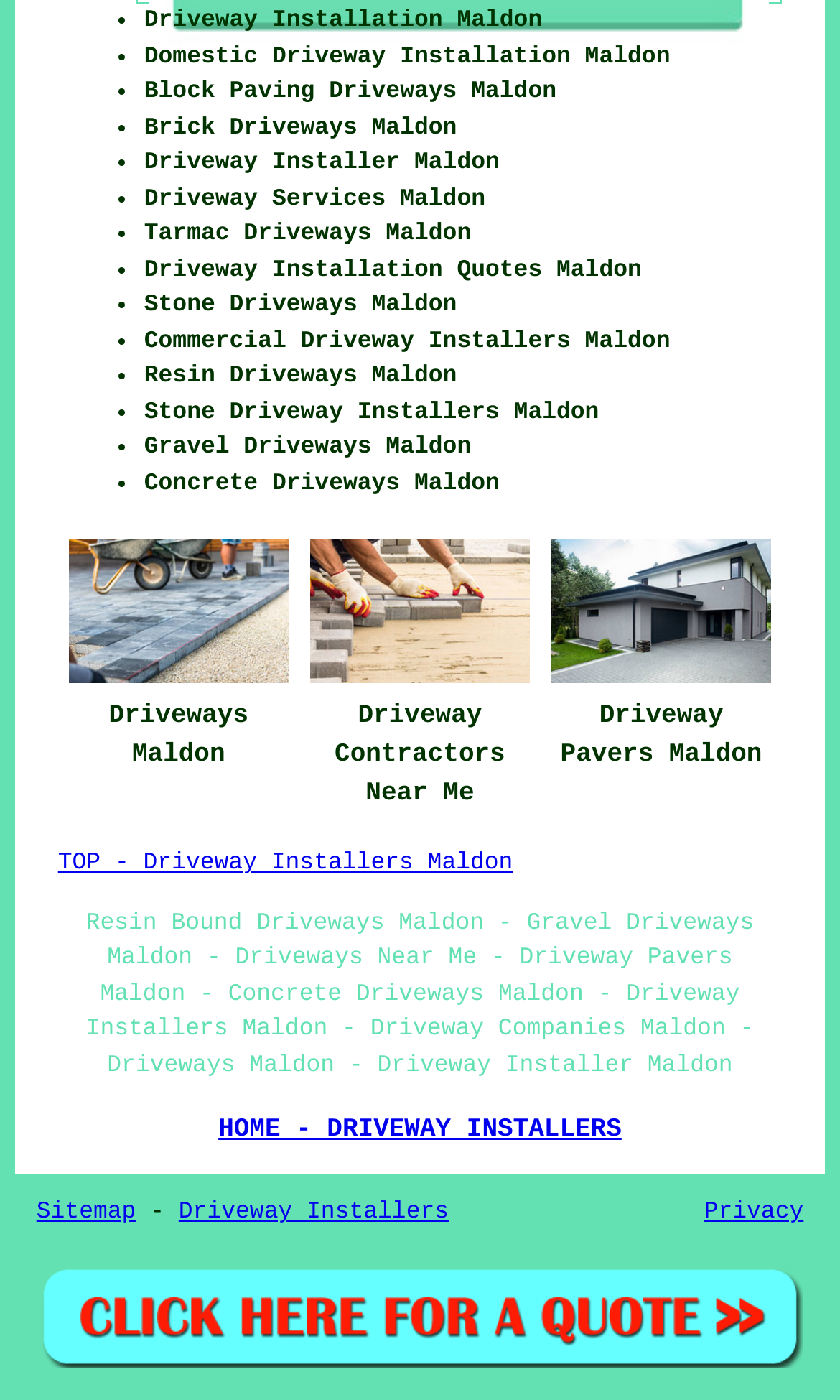What is the location served by this website?
Give a single word or phrase answer based on the content of the image.

Maldon